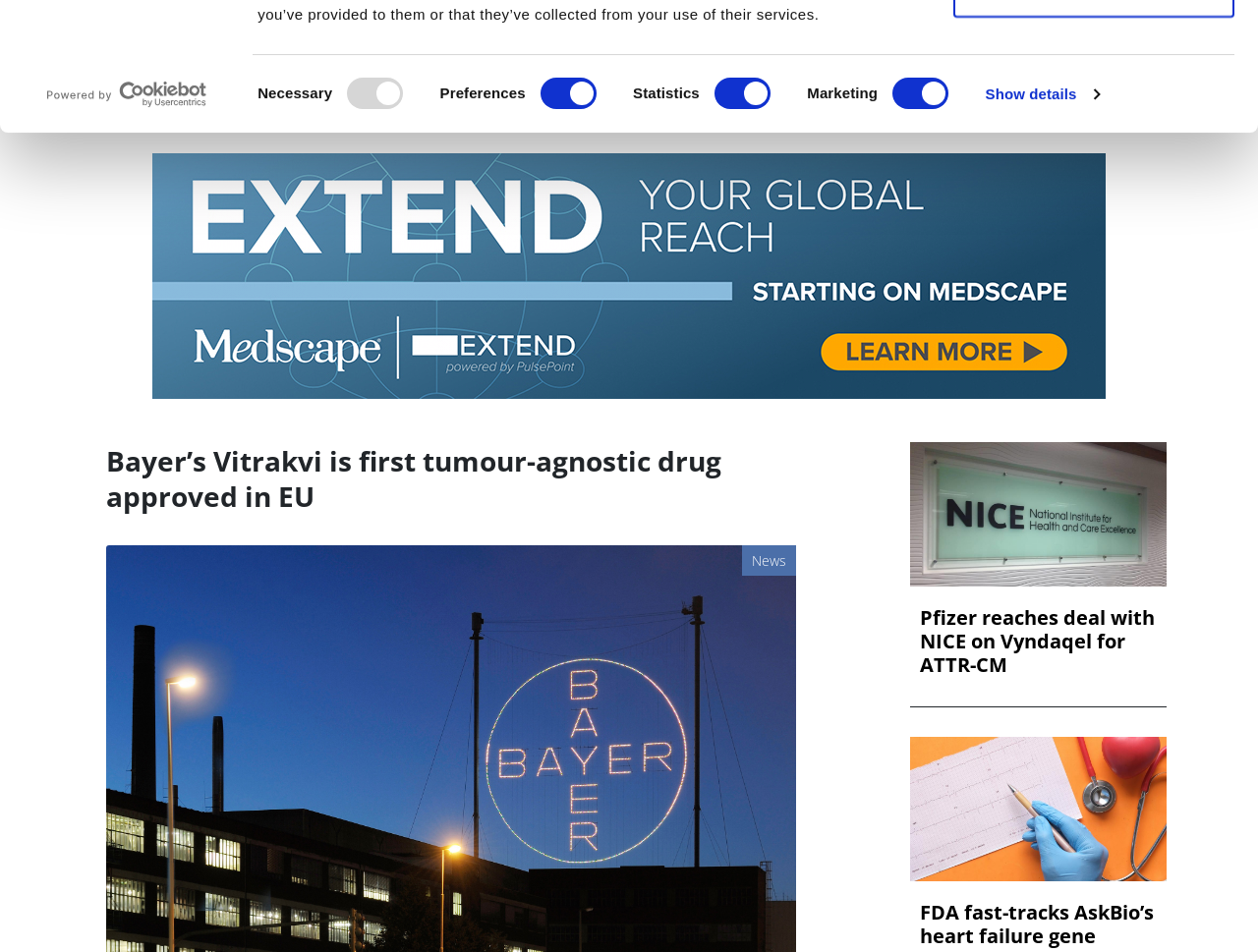Locate the bounding box coordinates of the clickable region necessary to complete the following instruction: "Go to the 'News' section". Provide the coordinates in the format of four float numbers between 0 and 1, i.e., [left, top, right, bottom].

[0.277, 0.065, 0.321, 0.106]